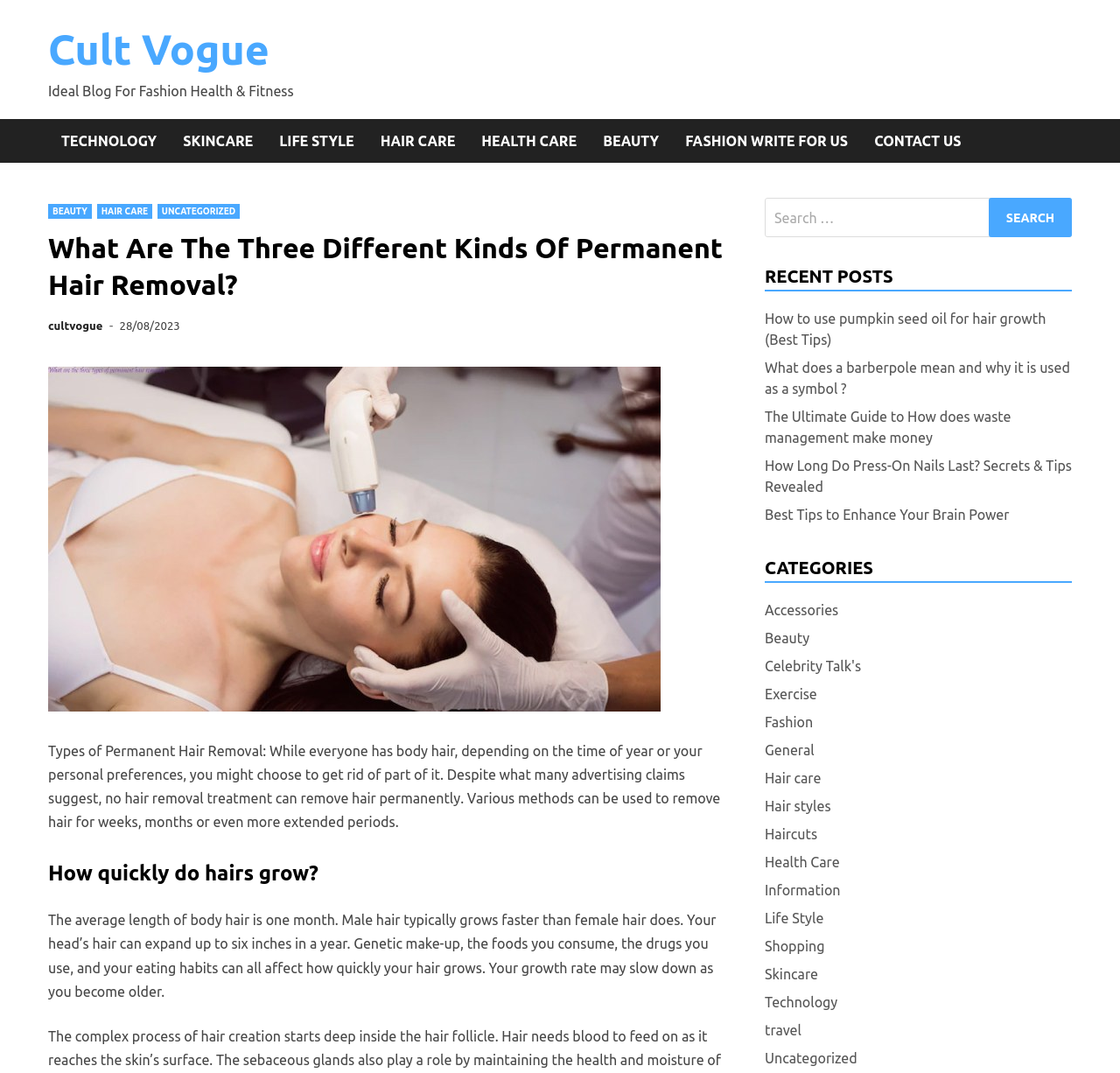Describe all the key features and sections of the webpage thoroughly.

This webpage is about hair removal and beauty-related topics. At the top, there is a navigation menu with links to various categories such as Technology, Skincare, Lifestyle, Hair Care, and Beauty. Below the navigation menu, there is a header section with a link to the website's name, "Cult Vogue", and a subtitle "Ideal Blog For Fashion Health & Fitness".

The main content of the webpage is divided into sections. The first section has a heading "What Are The Three Different Kinds Of Permanent Hair Removal?" and a brief introduction to the topic of hair removal. Below the introduction, there is an image related to hair removal.

The next section discusses how quickly hairs grow, with a heading "How quickly do hairs grow?" and a paragraph of text explaining the average length of body hair and factors that affect hair growth.

On the right side of the webpage, there is a search bar with a button labeled "Search". Below the search bar, there is a section titled "RECENT POSTS" with links to several recent articles on various topics such as hair growth, barberpole symbolism, waste management, and press-on nails.

Further down, there is a section titled "CATEGORIES" with links to various categories such as Accessories, Beauty, Celebrity Talk's, Exercise, Fashion, and more.

Overall, the webpage appears to be a blog or article-based website focused on beauty, hair care, and related topics, with a navigation menu and search bar to help users find specific content.